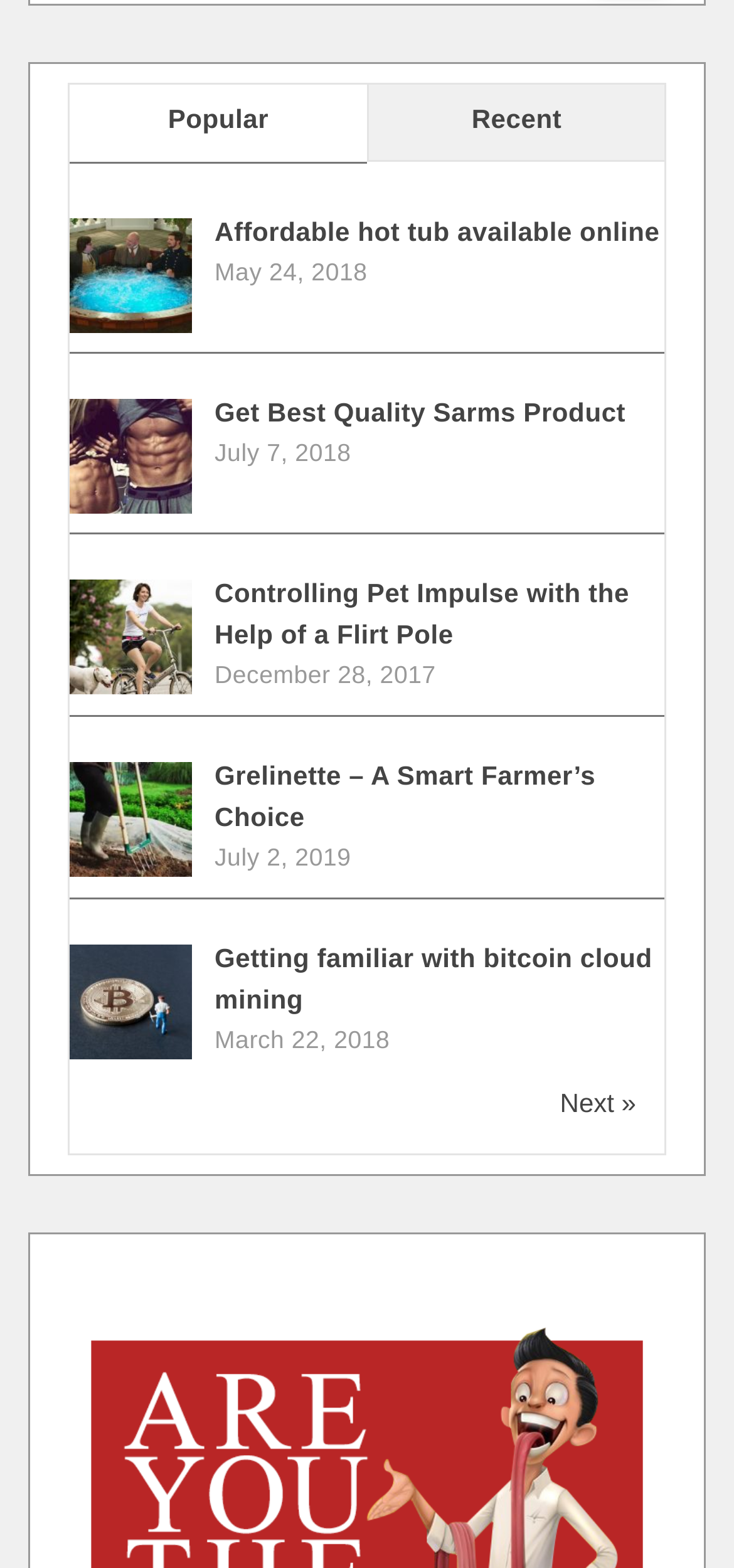Respond concisely with one word or phrase to the following query:
What is the text of the last link on this webpage?

Next »